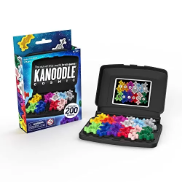Offer a thorough description of the image.

The image showcases the **Kanoodle Brain Boosting Puzzle**, a vibrant and engaging puzzle set designed for children. The packaging features a colorful design, highlighting the variety of puzzle pieces included, which come in various shapes and colors. Opened to reveal its contents, the case displays numerous geometric blocks arranged neatly alongside a visual guide illustrating potential configurations. This puzzle set is ideal for encouraging critical thinking and problem-solving skills while providing hours of educational fun. Perfect for kids who enjoy challenges, it promises to stimulate creativity and cognitive development.